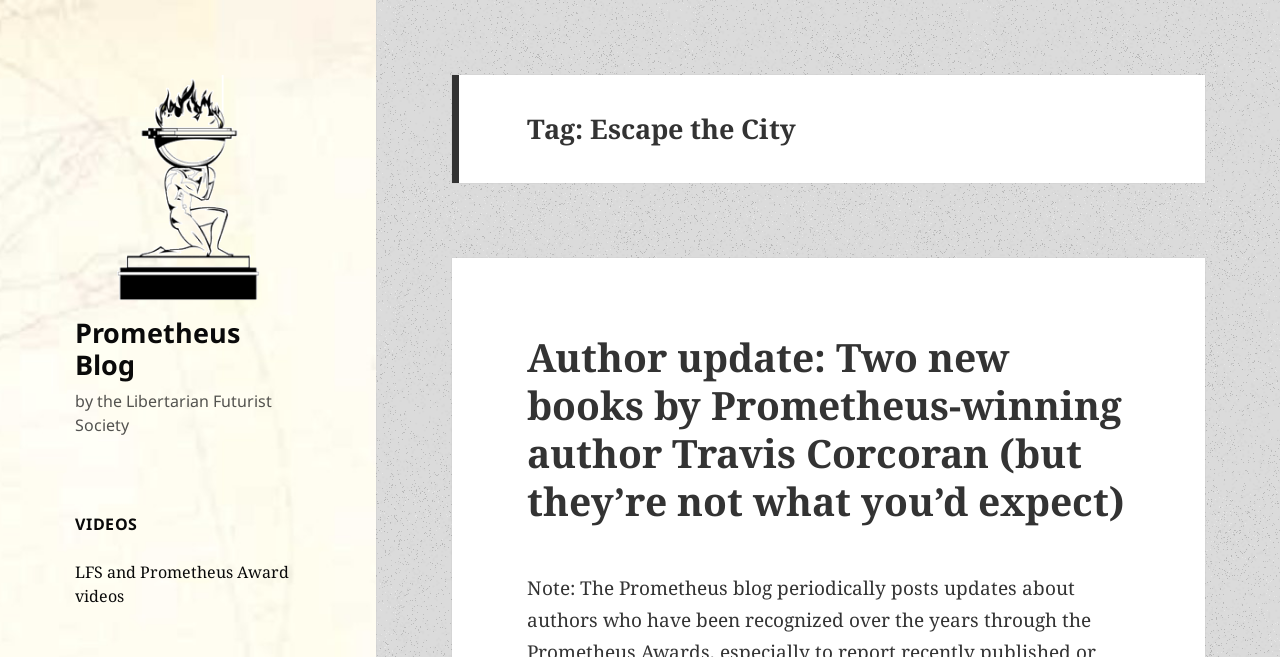Provide a thorough description of the webpage you see.

The webpage is titled "Escape the City – Prometheus Blog" and features a prominent image of the Prometheus Blog logo at the top left corner. Below the logo, there is a link to the Prometheus Blog, followed by a text "by the Libertarian Futurist Society". 

On the top right side, there is a heading "VIDEOS" with a link to "LFS and Prometheus Award videos" below it. 

The main content of the webpage is divided into two sections. On the left side, there is a header "Tag: Escape the City". On the right side, there is a heading "Author update: Two new books by Prometheus-winning author Travis Corcoran (but they’re not what you’d expect)" with a link to the same title below it. This section appears to be a blog post or article, with the title and link taking up most of the right side of the page.